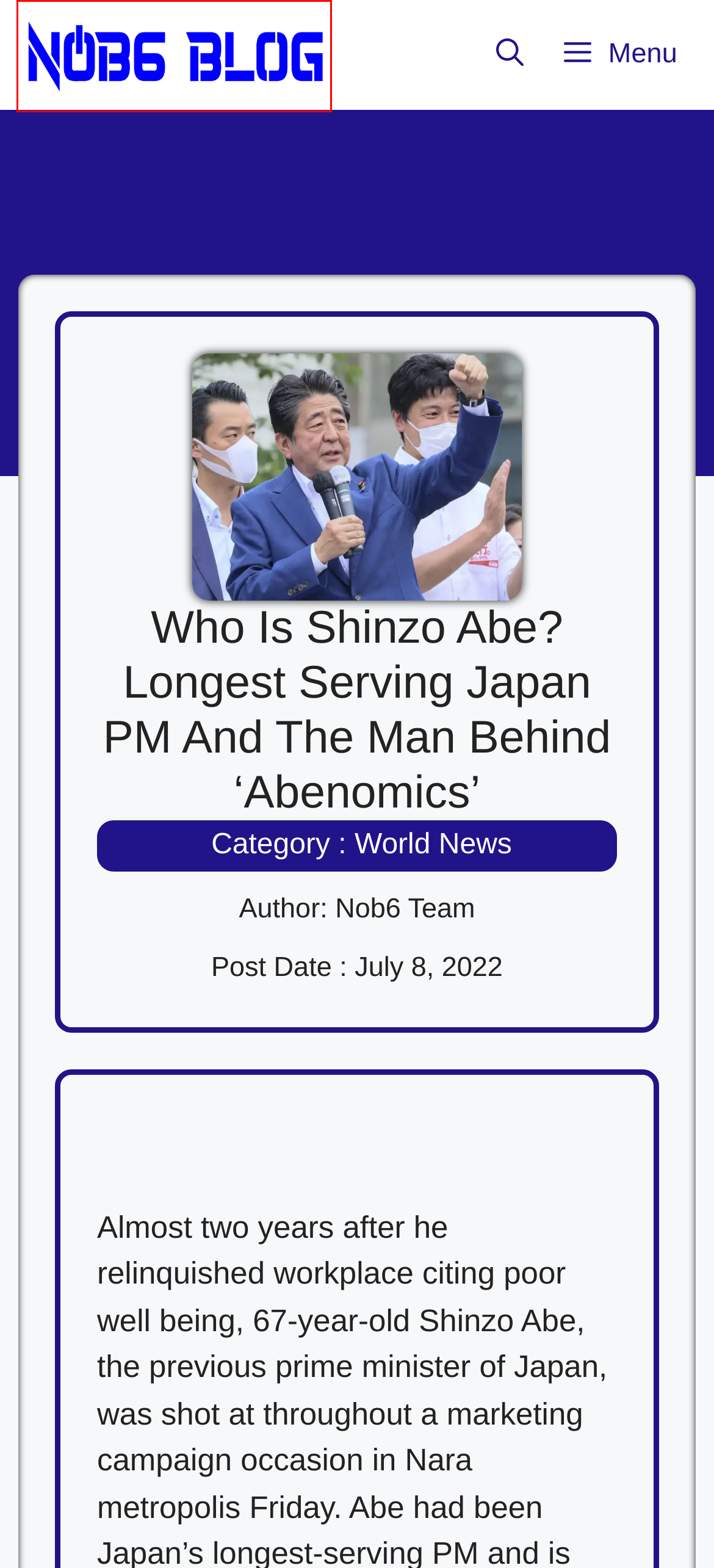You are given a screenshot of a webpage with a red rectangle bounding box. Choose the best webpage description that matches the new webpage after clicking the element in the bounding box. Here are the candidates:
A. Privacy Policy - <Nob6 Blog>
B. Nob6 Blog - Blogging, Business and Technology News - <Nob6 Blog>
C. Copyright Notices - <Nob6 Blog>
D. Which Aspects of Business are Just as Important as Your Main Service - <Nob6 Blog>
E. What Needs To Be Arranged Before Moving Home - <Nob6 Blog>
F. Contact Us - <Nob6 Blog>
G. FTC Disclosure - <Nob6 Blog>
H. Terms and Conditions - <Nob6 Blog>

B